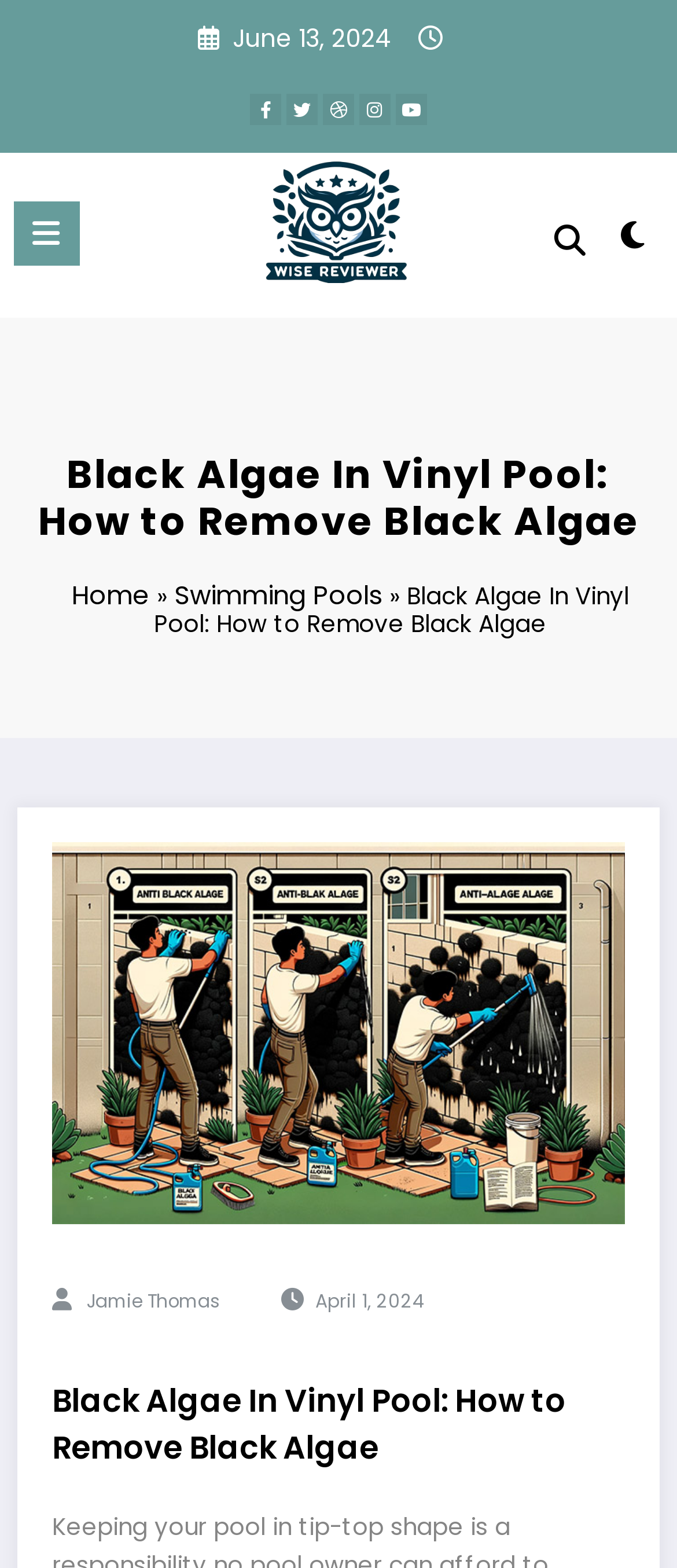Find the UI element described as: "April 1, 2024" and predict its bounding box coordinates. Ensure the coordinates are four float numbers between 0 and 1, [left, top, right, bottom].

[0.466, 0.822, 0.625, 0.839]